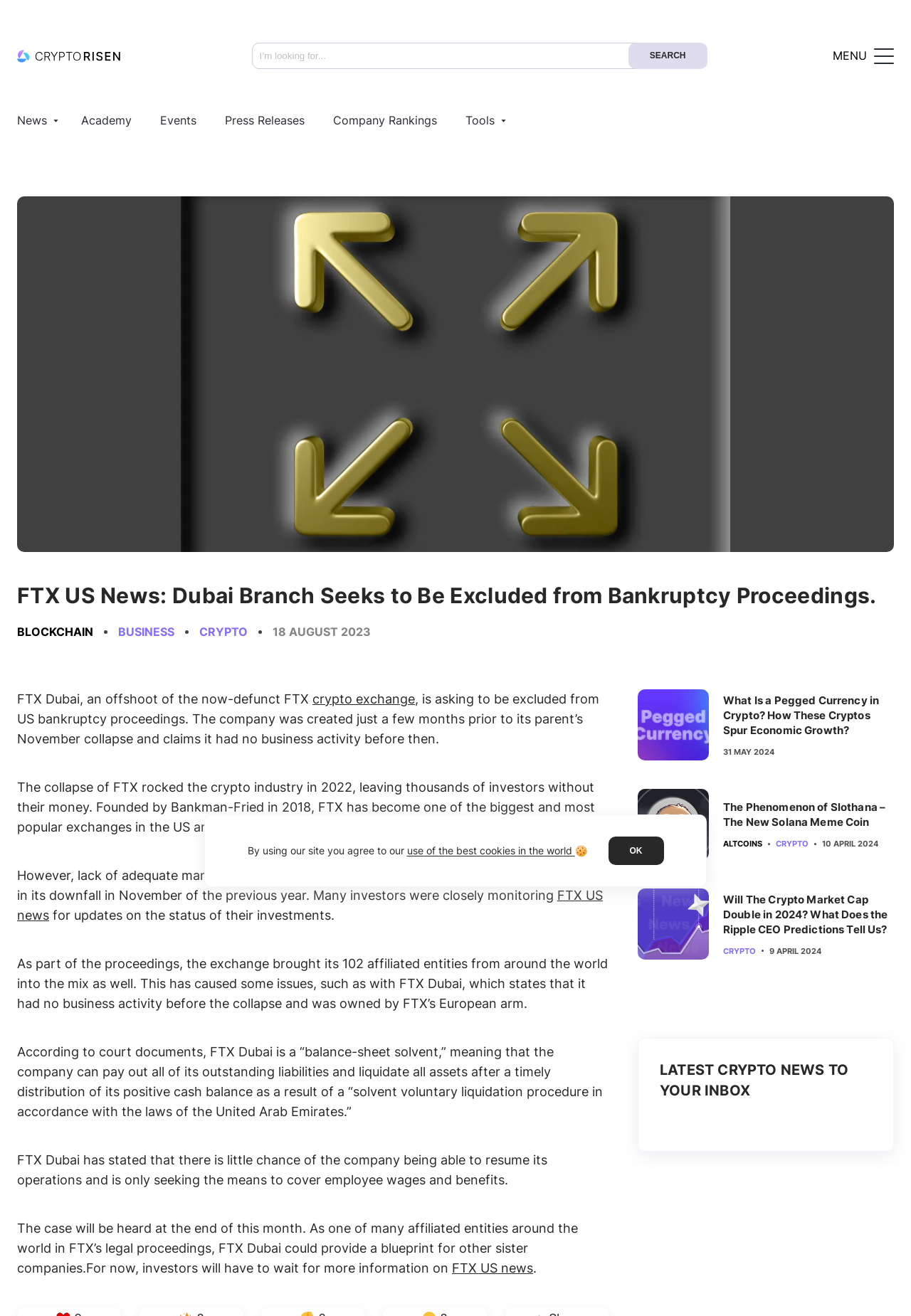Respond to the question with just a single word or phrase: 
What was the parent company of FTX Dubai?

FTX